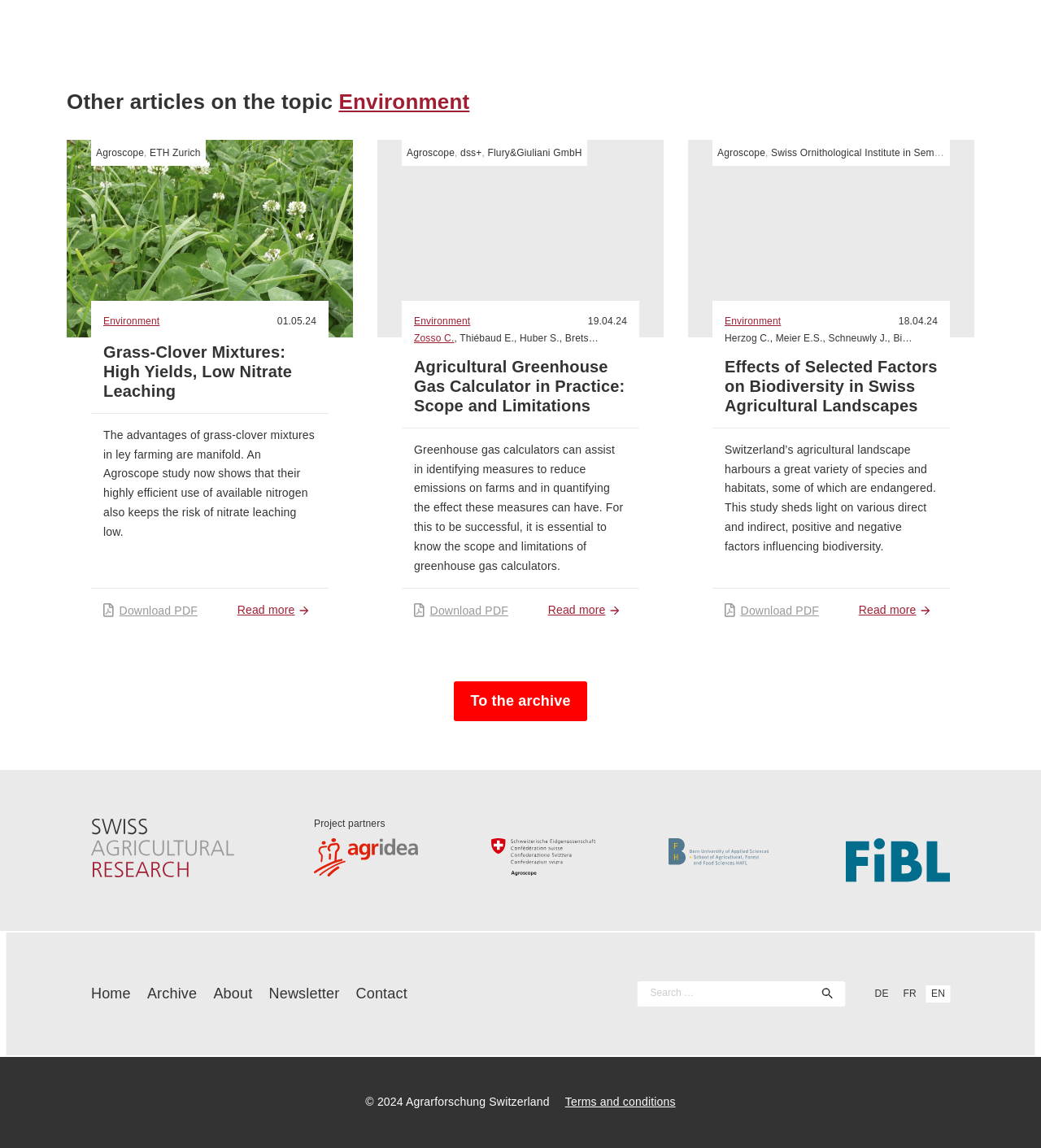What is the purpose of the 'Download PDF' links? Look at the image and give a one-word or short phrase answer.

To download article PDFs